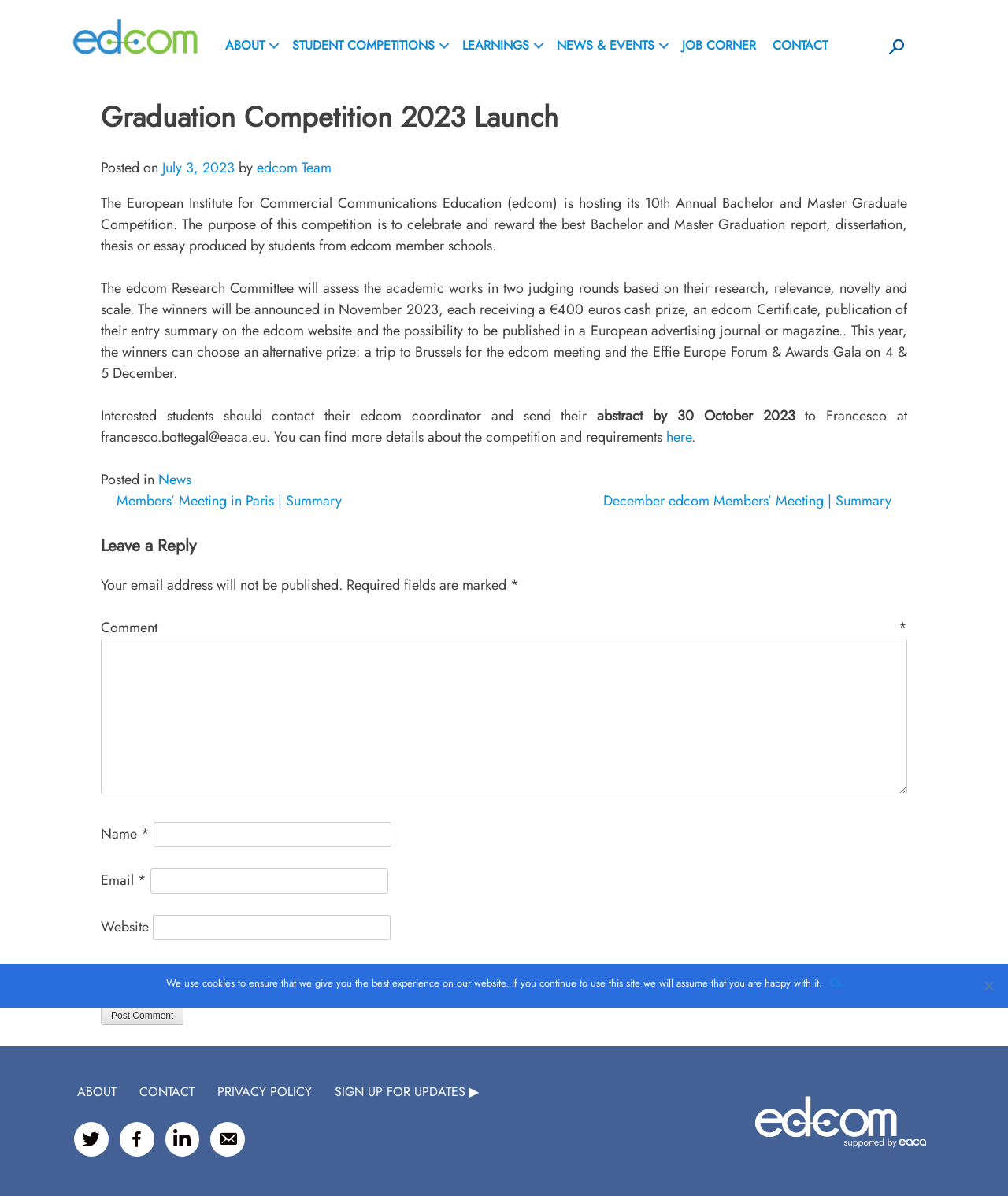Please determine the bounding box coordinates of the element to click in order to execute the following instruction: "Post a comment". The coordinates should be four float numbers between 0 and 1, specified as [left, top, right, bottom].

[0.1, 0.84, 0.182, 0.857]